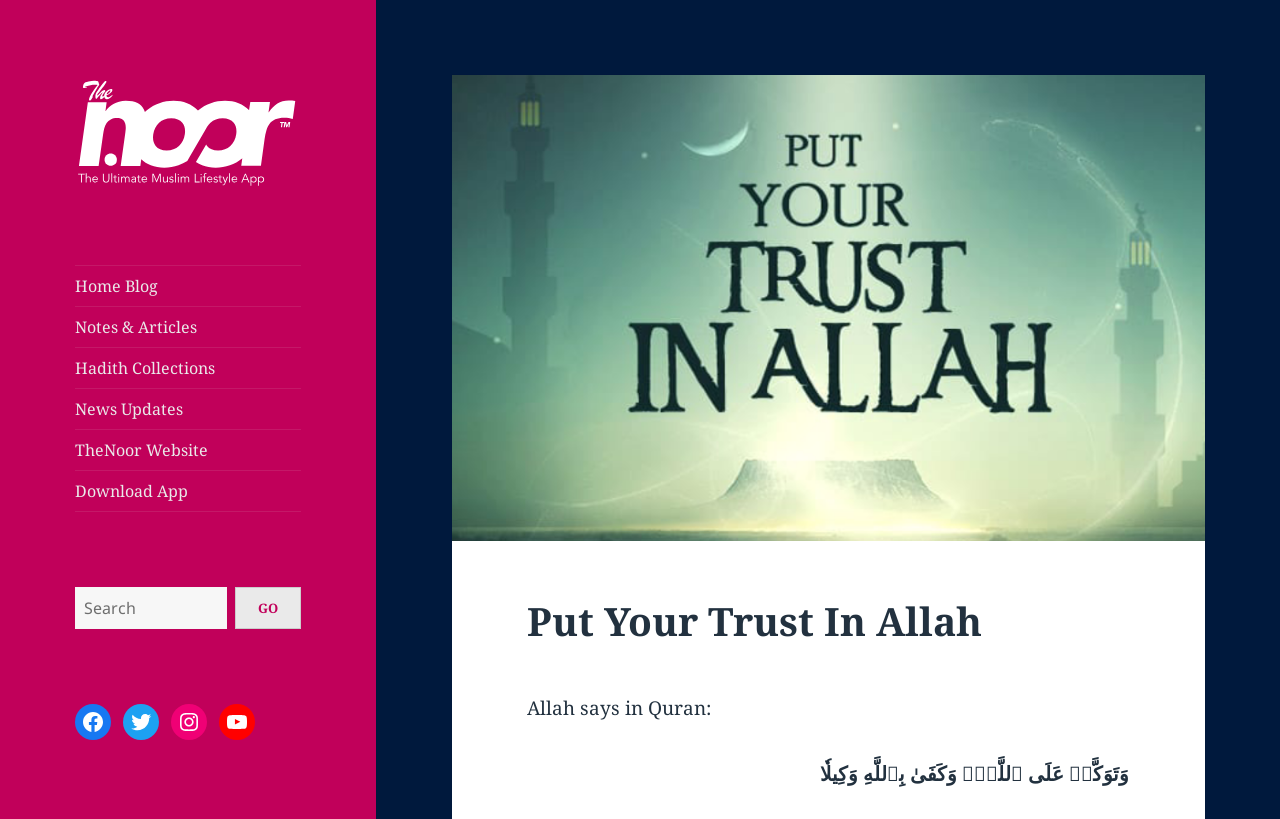Please respond in a single word or phrase: 
How many navigation links are available?

6